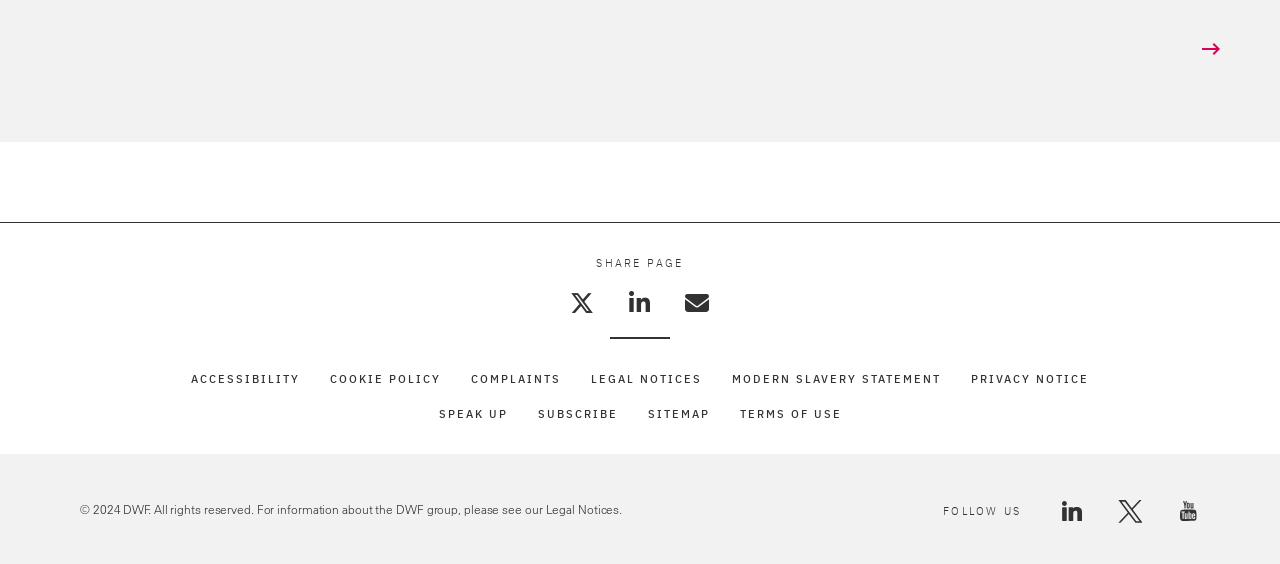Analyze the image and provide a detailed answer to the question: What social media platforms can you follow?

The webpage has a 'FOLLOW US' section at the bottom, which contains links to LinkedIn, Twitter, and Youtube, indicating that these are the social media platforms that users can follow.